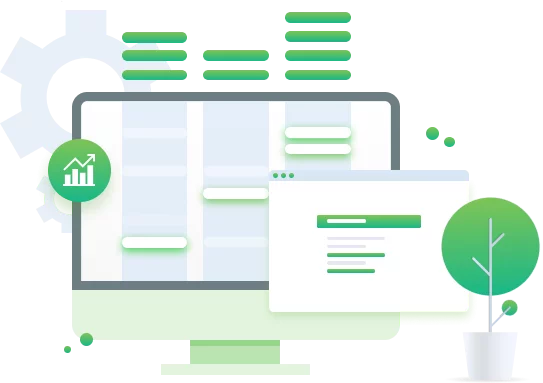Create a detailed narrative for the image.

The image illustrates a sleek, modern computer setup, showcasing a digital workspace designed for e-commerce design and development. The central focus is a computer monitor displaying a user-friendly interface with organized content blocks and a visible task pane. Accompanying graphical elements, such as a green gear and a stylized graph icon, emphasize the themes of efficiency and performance. A vibrant green plant adds a touch of nature, symbolizing growth and sustainability in the digital landscape. This visual representation aligns perfectly with MAXBURST Inc.'s mission to provide comprehensive web-based solutions that support small and medium enterprises in enhancing their online presence and driving business success.